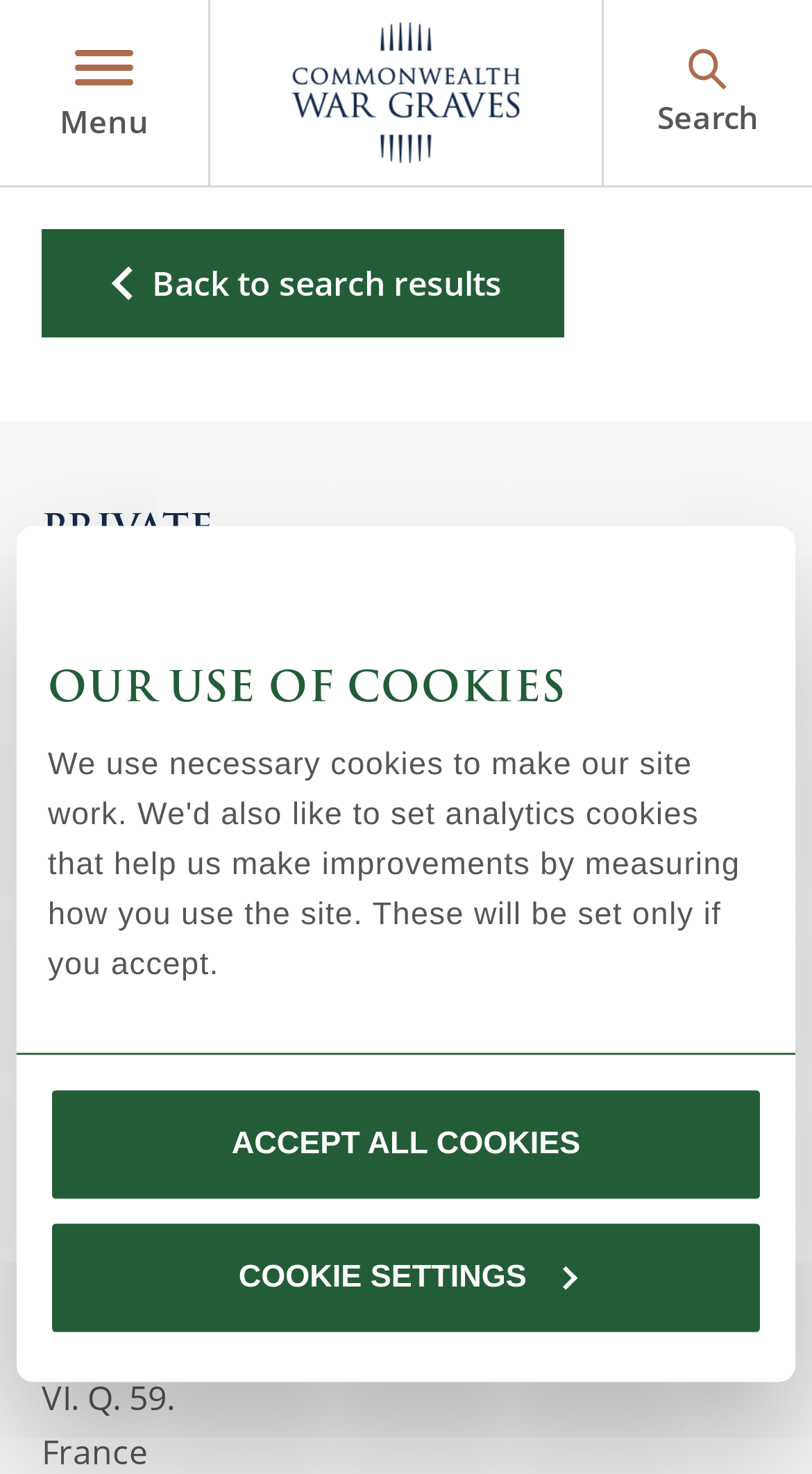What is the date of death of Private Llewellyn David Roberts?
Using the information presented in the image, please offer a detailed response to the question.

I found the date of death by looking at the section that displays the details of Private Llewellyn David Roberts. Specifically, I looked for the label 'Date of Death' and found the corresponding value 'Died 05 June 1916' next to it.